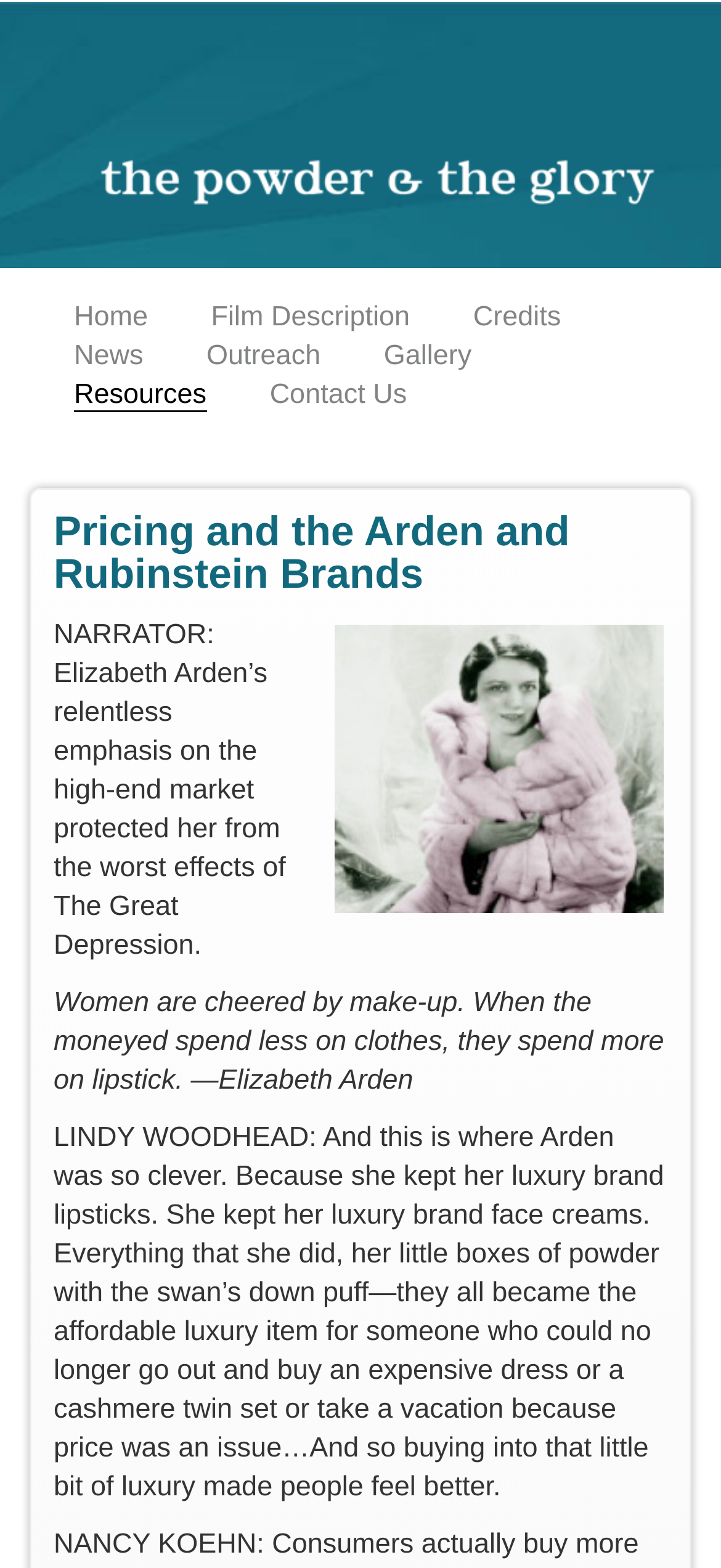Extract the text of the main heading from the webpage.

Pricing and the Arden and Rubinstein Brands